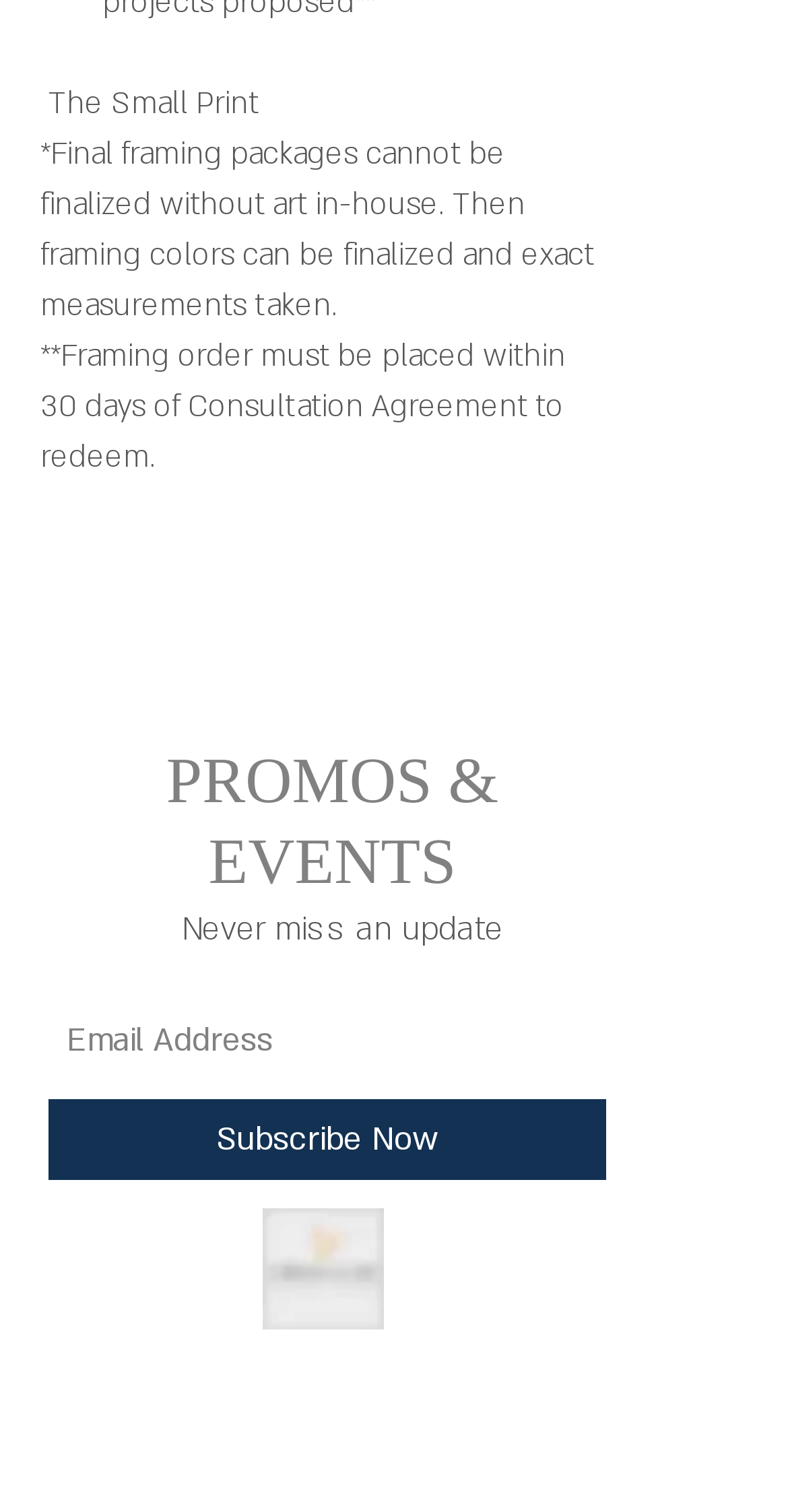What is the purpose of the framing order?
Examine the webpage screenshot and provide an in-depth answer to the question.

According to the text '**Framing order must be placed within 30 days of Consultation Agreement to redeem.', the purpose of the framing order is to redeem it within 30 days of the Consultation Agreement.